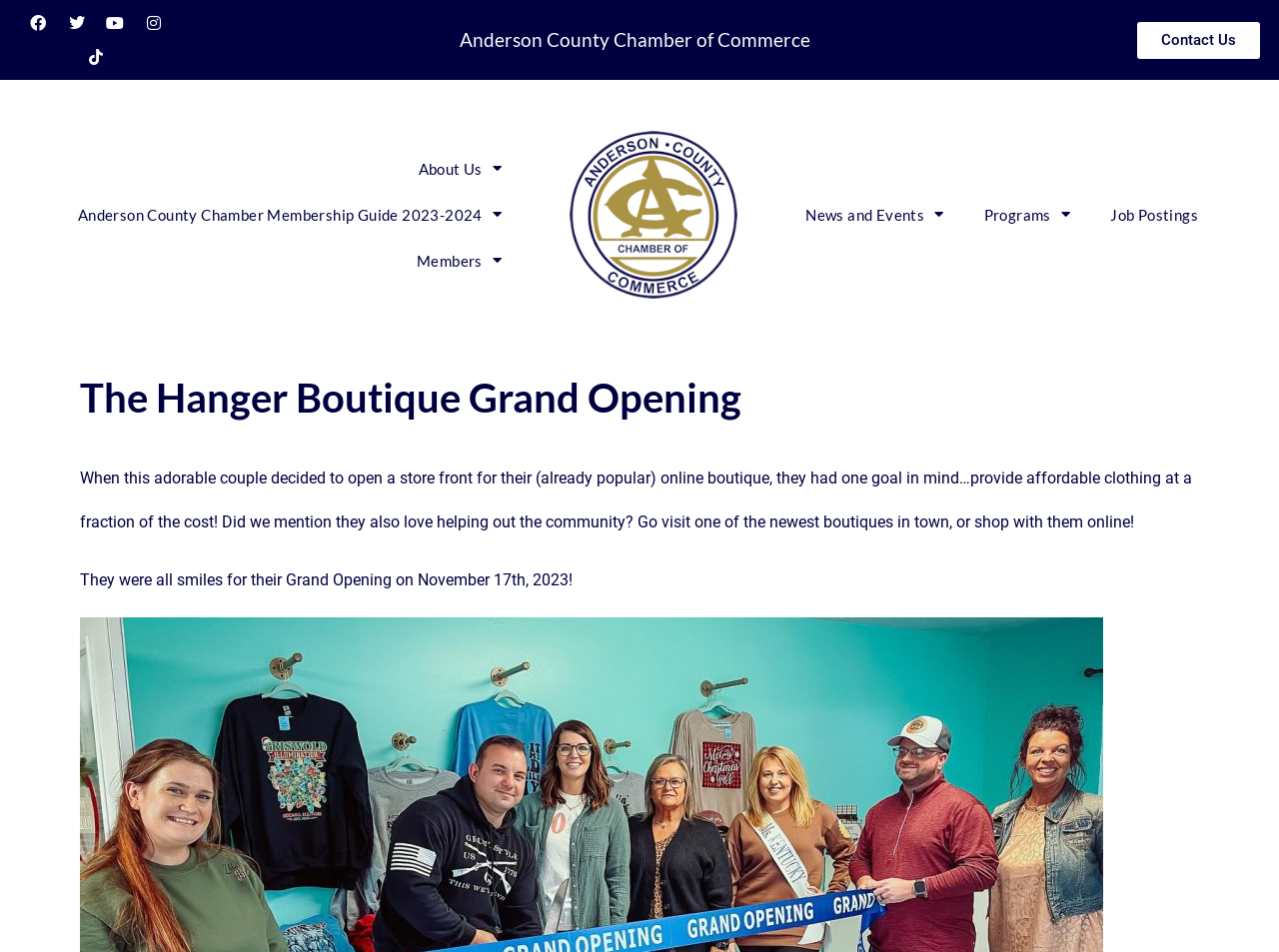Elaborate on the information and visuals displayed on the webpage.

The webpage is about the grand opening of "The Hanger Boutique" in Anderson County, Kentucky. At the top left corner, there are four social media links: Facebook, Twitter, Youtube, and Instagram, followed by a Tiktok link slightly below. 

To the right of these social media links, there is a heading that reads "Anderson County Chamber of Commerce". On the top right corner, there is a "Contact Us" link. 

Below the social media links, there are several navigation links, including "About Us", "Anderson County Chamber Membership Guide 2023-2024", "Members", and an empty link. These links are positioned horizontally, with "About Us" on the left and the empty link on the right. 

Further down, there are more navigation links, including "News and Events", "Programs", and "Job Postings", which are also positioned horizontally. 

The main content of the webpage is about the grand opening of "The Hanger Boutique". There is a heading that reads "The Hanger Boutique Grand Opening" and two paragraphs of text below it. The first paragraph describes the boutique's goal of providing affordable clothing and its commitment to helping the community. The second paragraph mentions the grand opening date, November 17th, 2023.